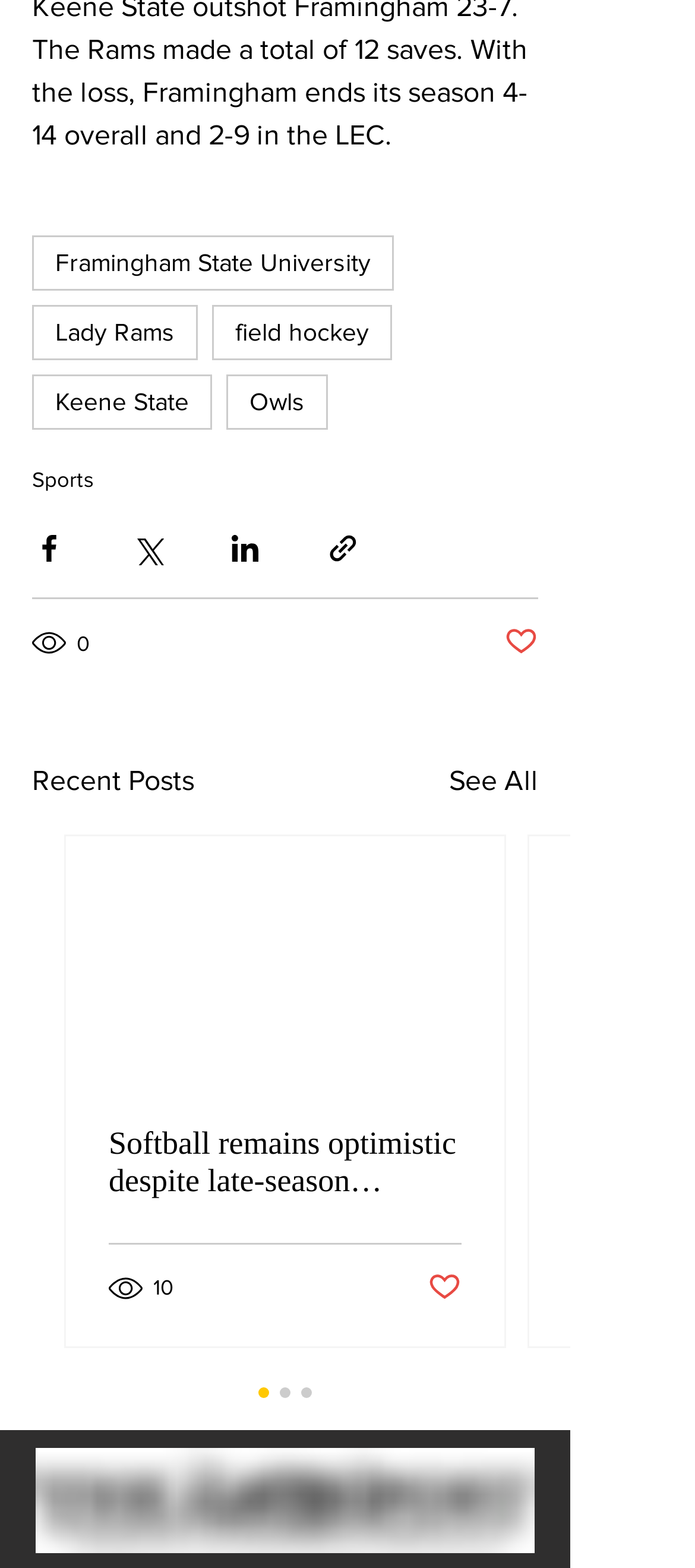Please look at the image and answer the question with a detailed explanation: What is the name of the team mentioned in the navigation?

I looked at the navigation section and found a link with the text 'Lady Rams', which suggests that it is the name of a team.